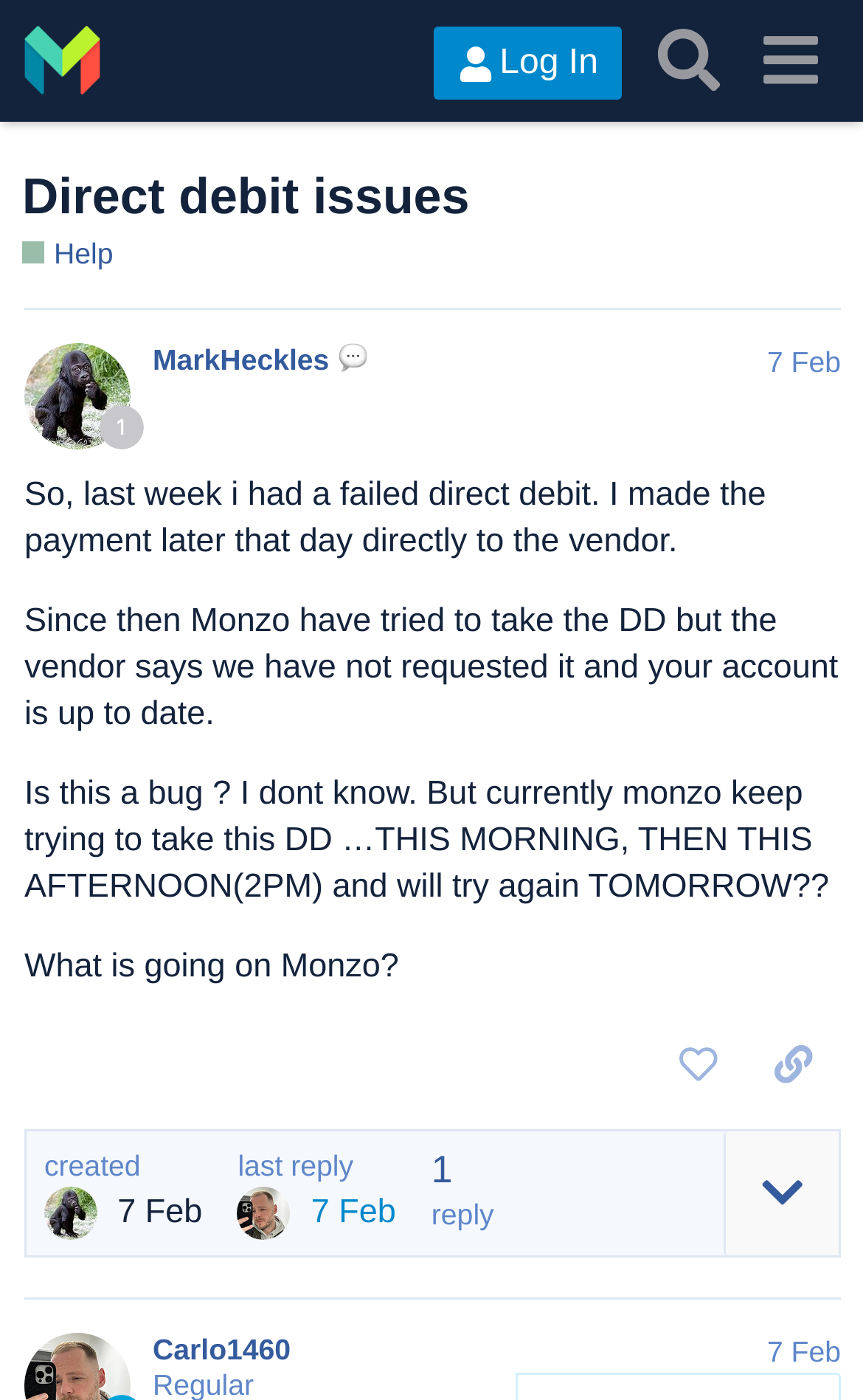Find and extract the text of the primary heading on the webpage.

Direct debit issues